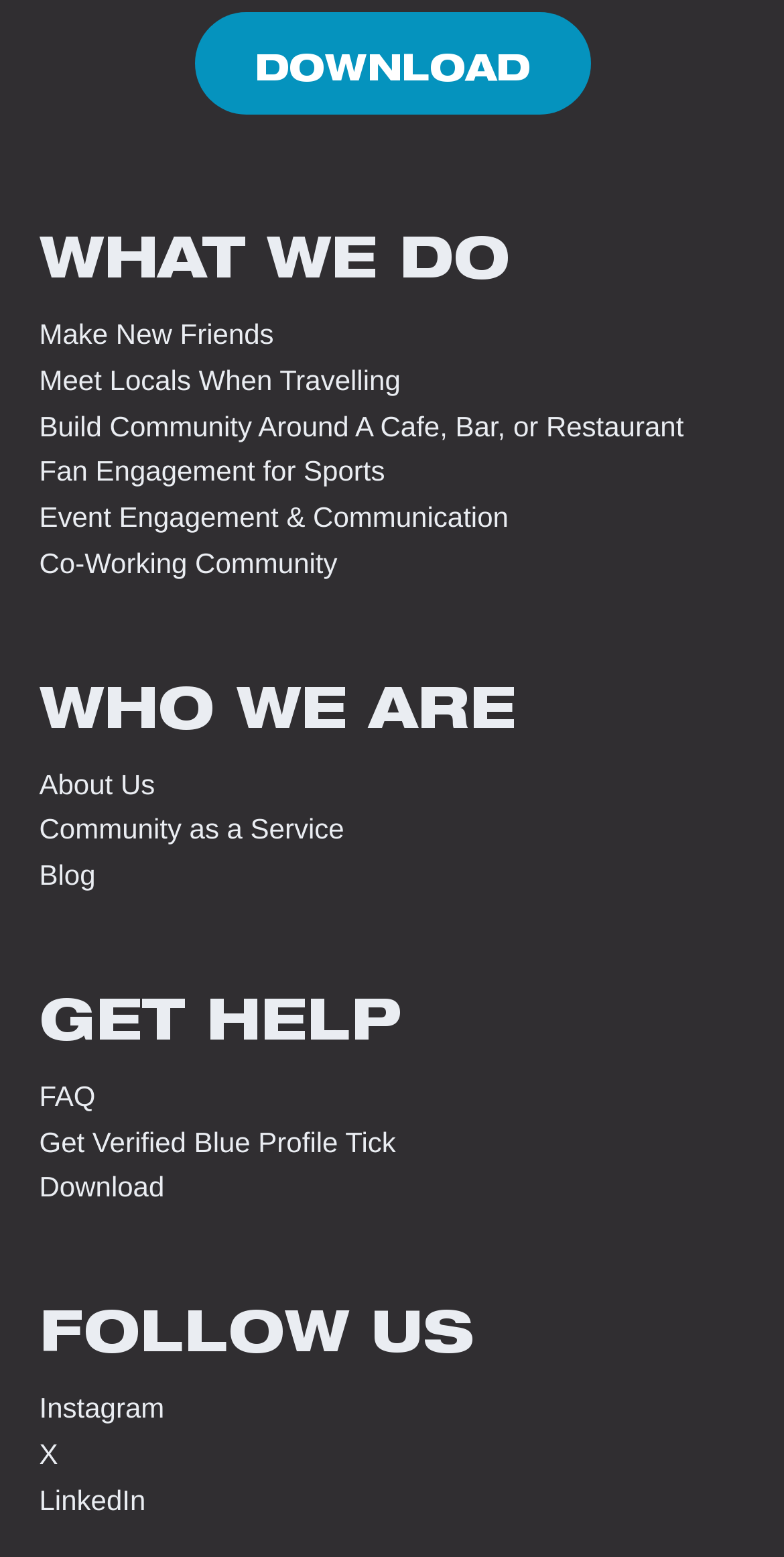What is the second heading under 'WHO WE ARE'?
Look at the image and respond to the question as thoroughly as possible.

Under the 'WHO WE ARE' heading, I found that the second heading is 'Community as a Service', which is accompanied by a link with the same text.